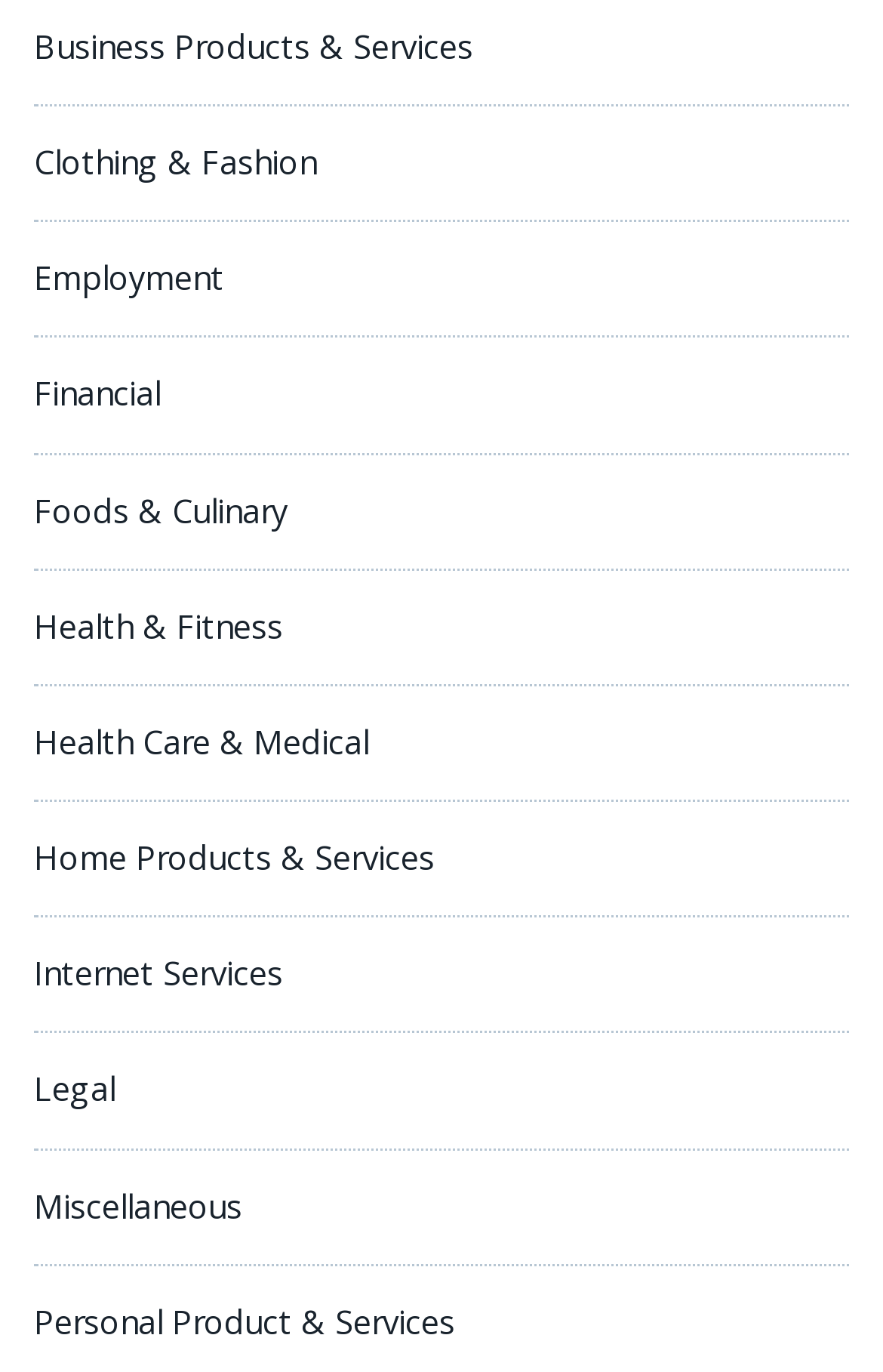Identify the bounding box coordinates of the area that should be clicked in order to complete the given instruction: "Discover miscellaneous products". The bounding box coordinates should be four float numbers between 0 and 1, i.e., [left, top, right, bottom].

[0.038, 0.863, 0.274, 0.894]